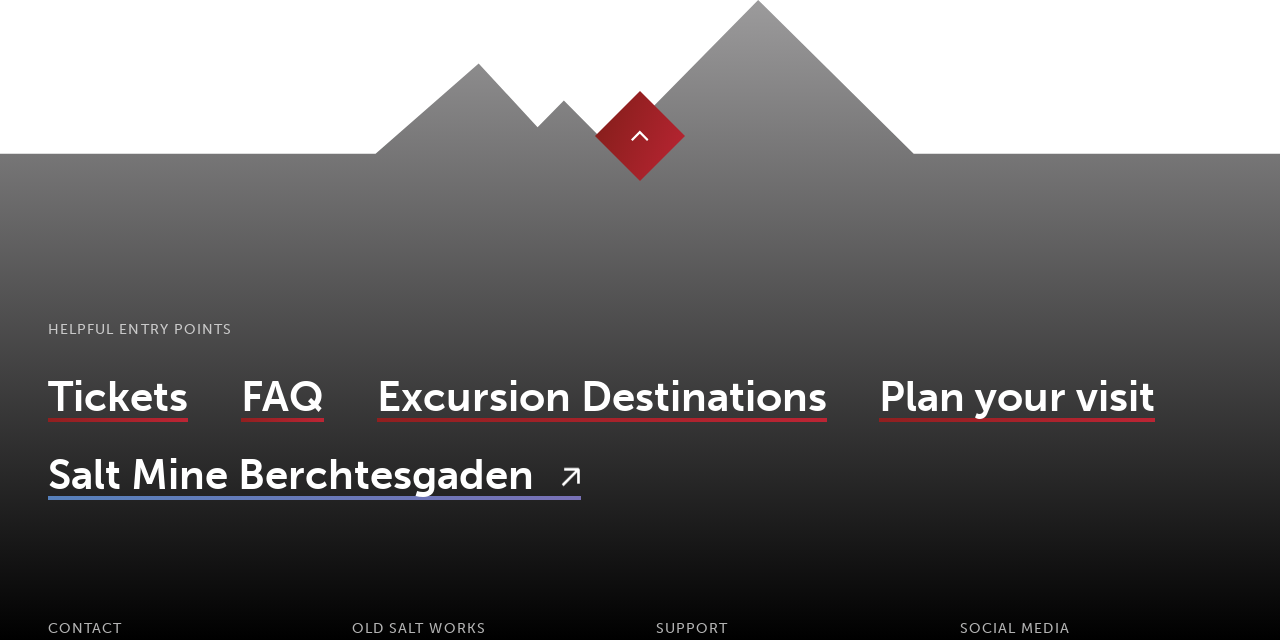What is the purpose of the 'HELPFUL ENTRY POINTS' heading?
Answer the question in as much detail as possible.

The 'HELPFUL ENTRY POINTS' heading serves as a guiding heading for visitors looking for essential information, providing a clear direction for them to navigate the website.